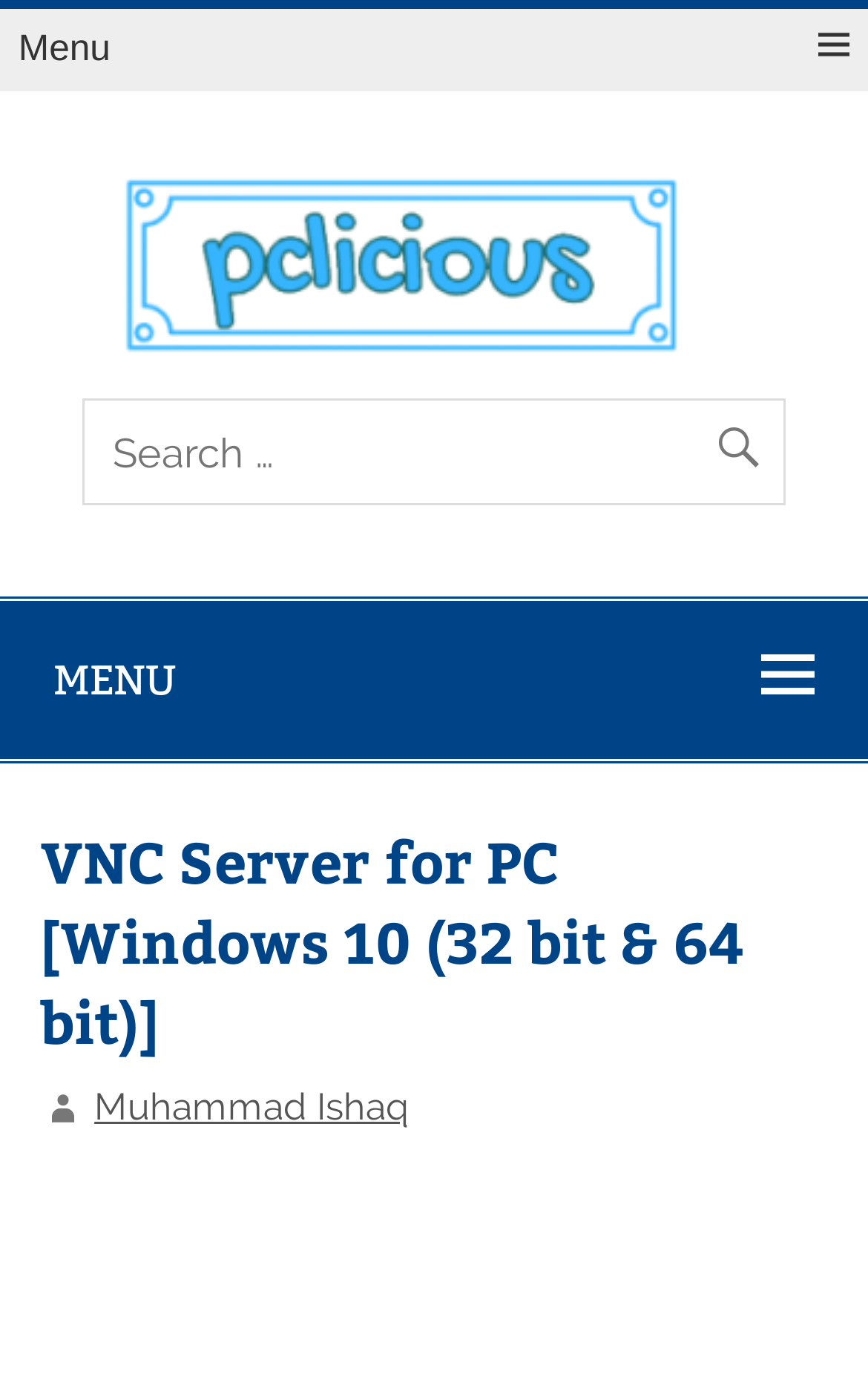Identify and generate the primary title of the webpage.

VNC Server for PC [Windows 10 (32 bit & 64 bit)]